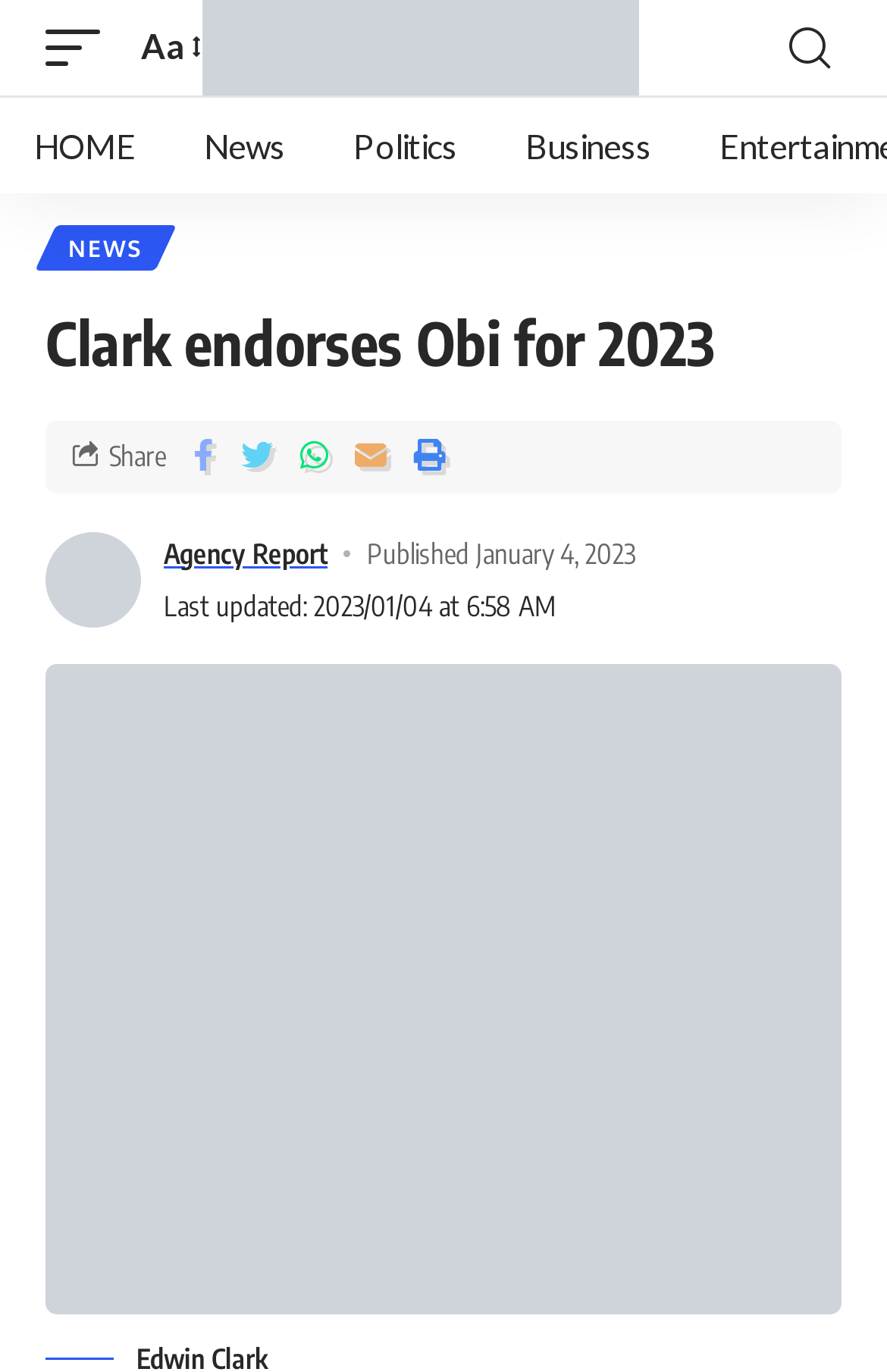How many social media sharing options are available?
Give a single word or phrase answer based on the content of the image.

5